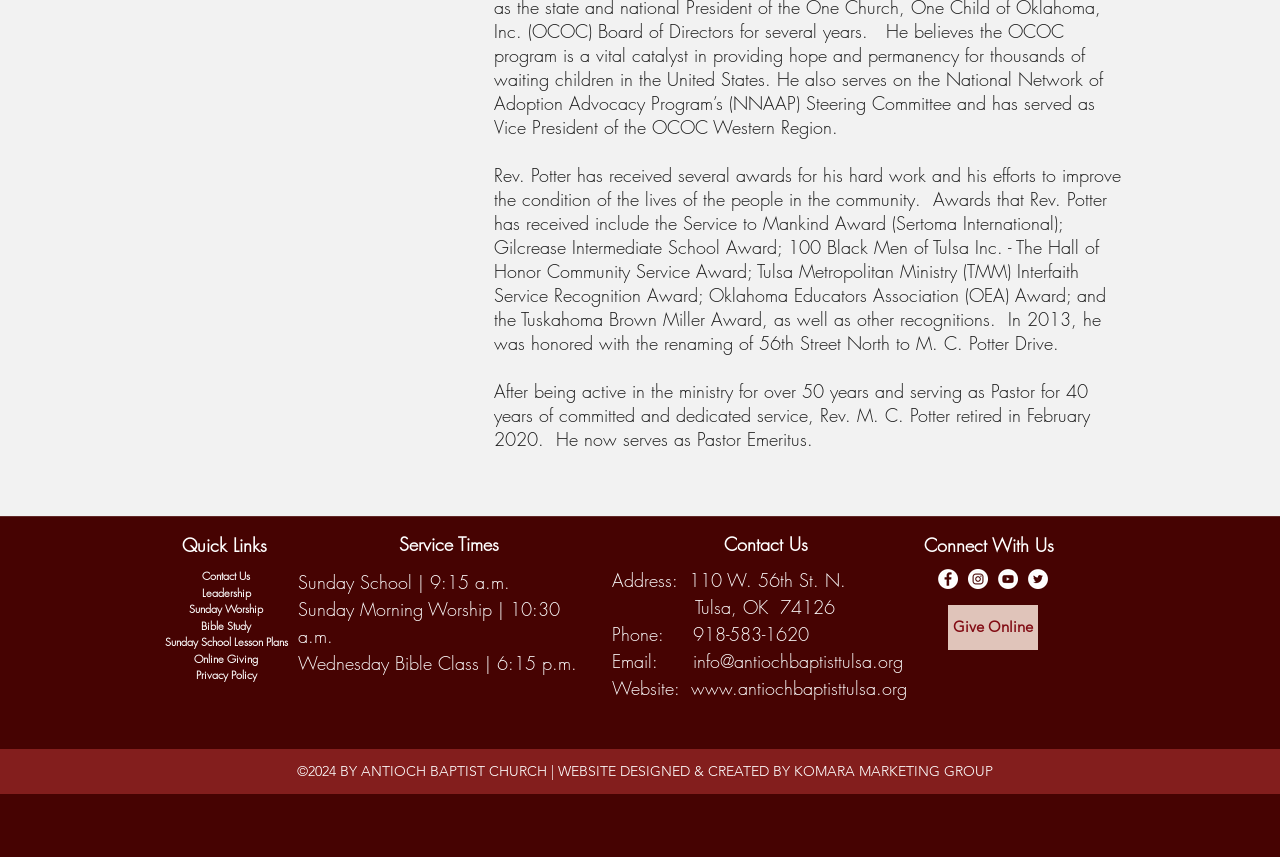Respond concisely with one word or phrase to the following query:
What is the name of the company that designed the website?

KOMARA MARKETING GROUP